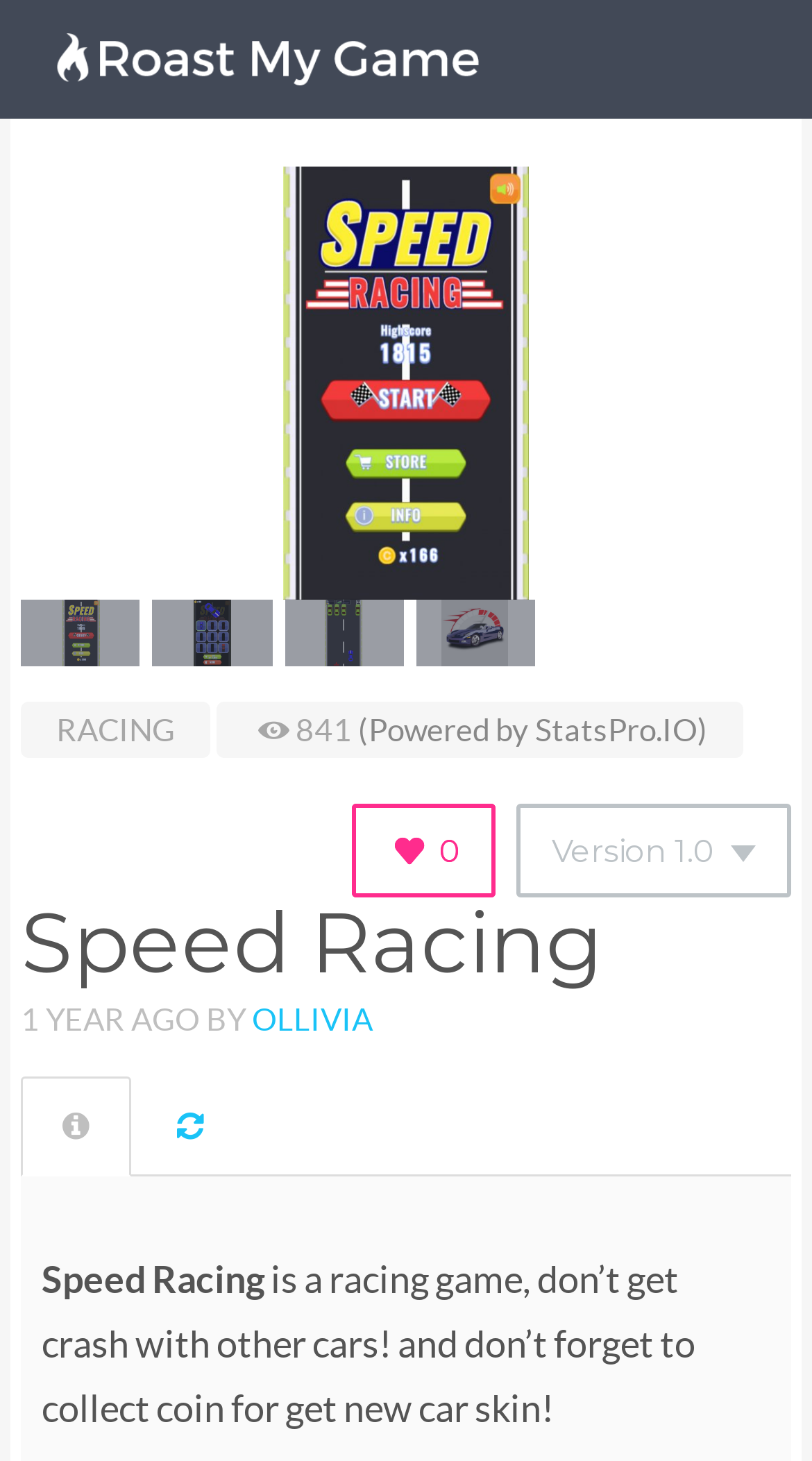Give a comprehensive overview of the webpage, including key elements.

The webpage is about a racing game called "Speed Racing". At the top left, there is a link to "Roast My Game" accompanied by an image with the same name. Below this, there is a large image that takes up most of the top half of the page.

On the left side of the page, there is a link to "RACING" and a static text displaying the number "841". Next to this, there is a link to "(Powered by StatsPro.IO)". 

On the right side of the page, there is a button labeled "Version 1.0" and a static text displaying the number "0". Above these, there is a heading that reads "Speed Racing". 

Below the heading, there is a time element displaying "1 YEAR AGO" and a static text "BY" followed by a link to "OLLIVIA". Underneath, there is a horizontal tab list with two tabs, one with an icon and the other with a different icon. 

At the bottom of the page, there is a static text that summarizes the game, stating that it is a racing game where players should avoid crashing with other cars and collect coins to get new car skins.